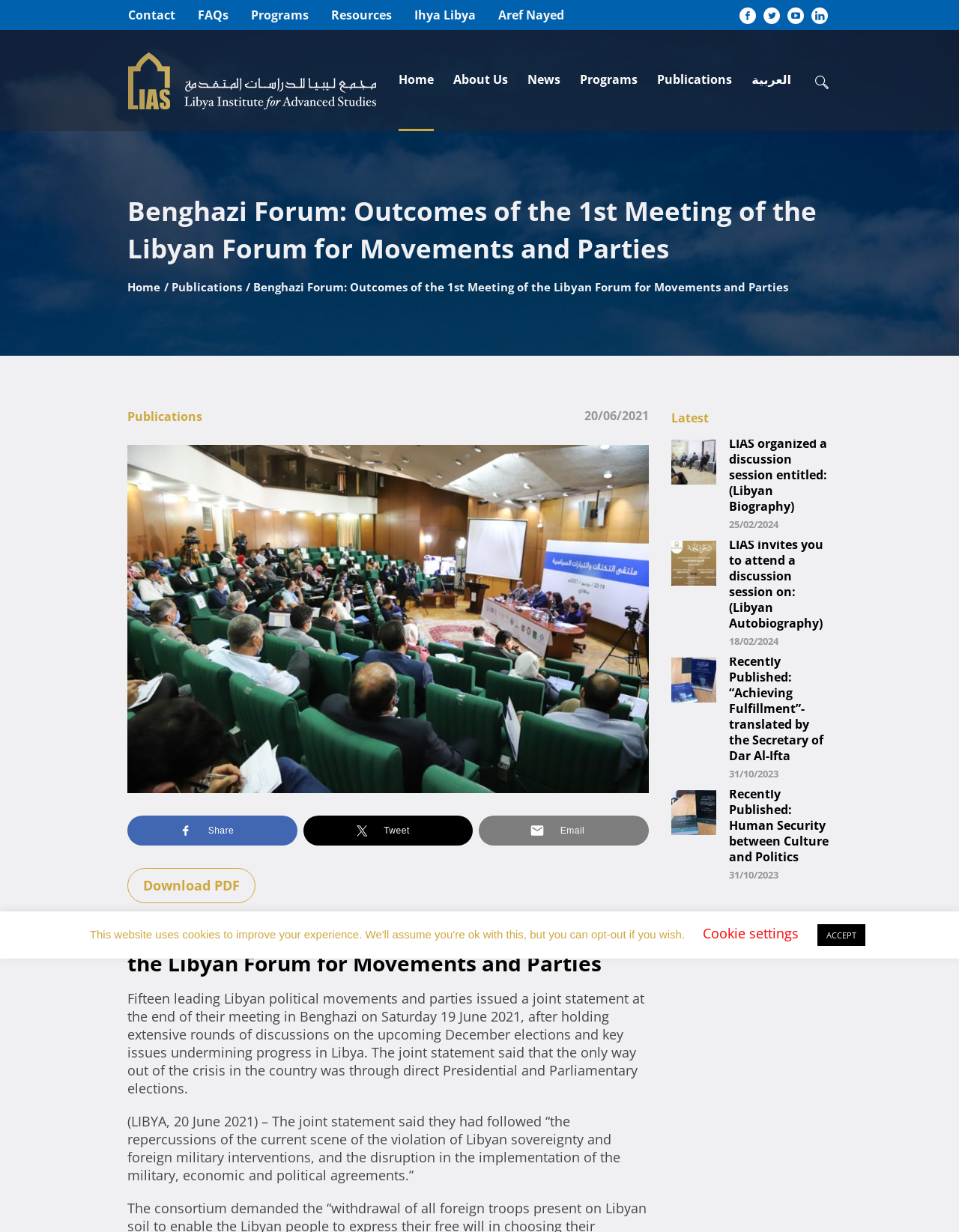Locate the bounding box coordinates of the area where you should click to accomplish the instruction: "Click on the 'Home' link".

[0.406, 0.024, 0.463, 0.106]